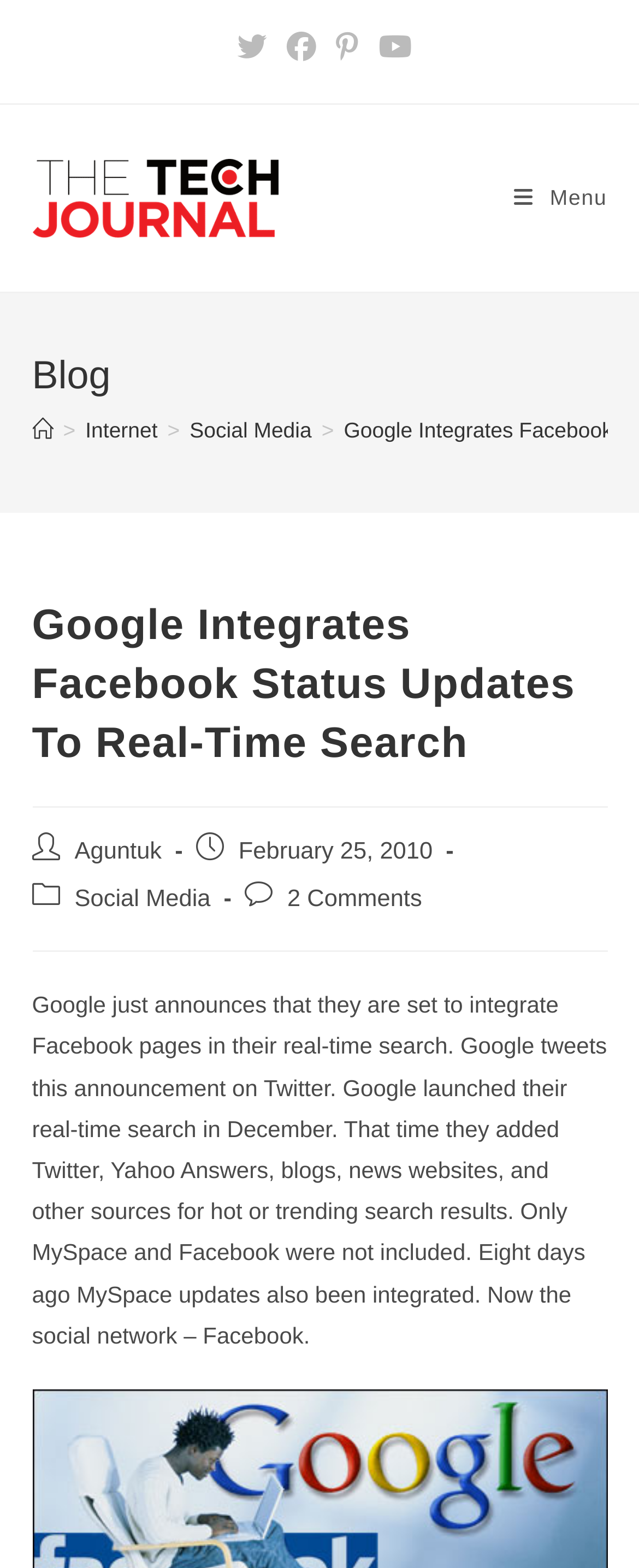What is the name of the website?
Answer the question with as much detail as you can, using the image as a reference.

I determined the name of the website by looking at the link element with the text 'The Tech Journal' which is located at the top left of the webpage, inside a layout table.